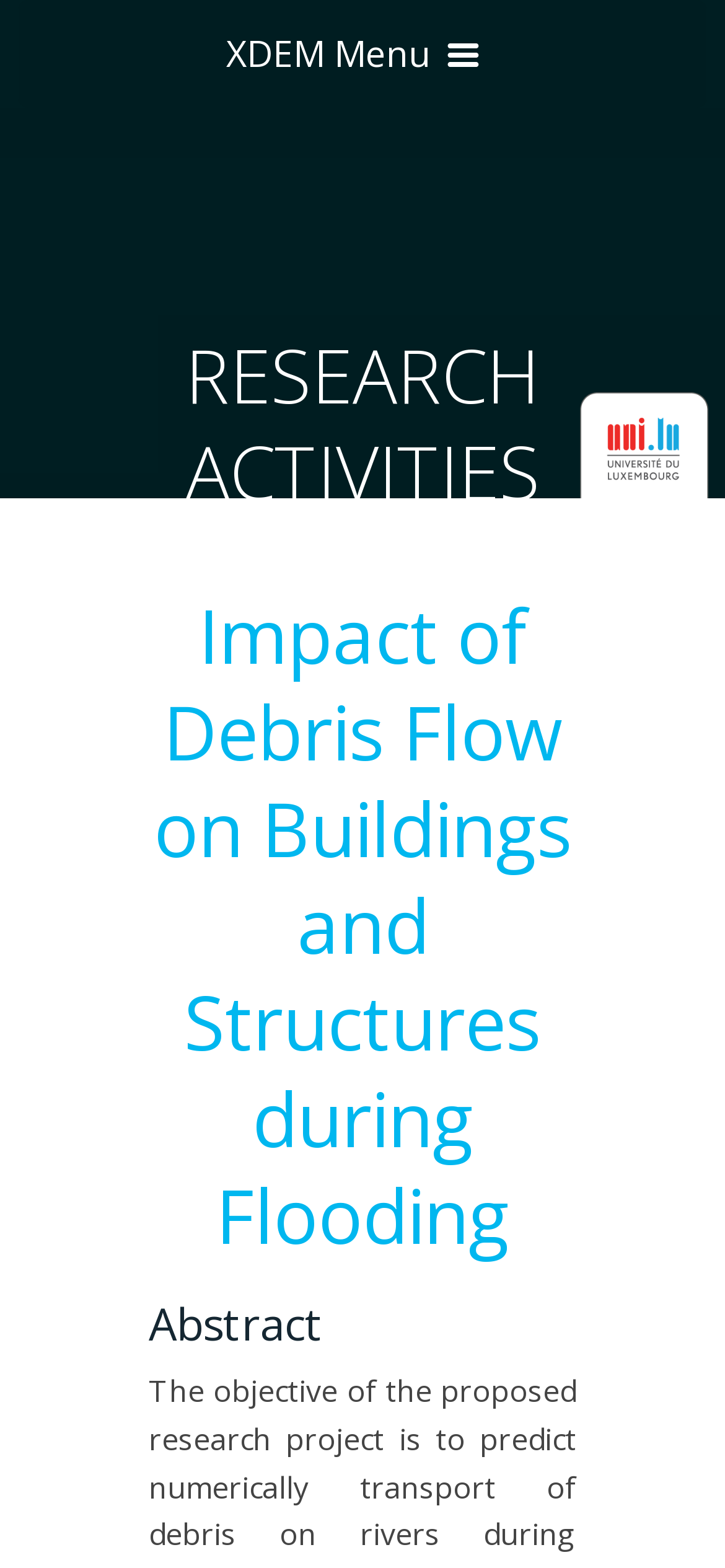How many headings are on the page?
Please provide a comprehensive answer based on the contents of the image.

I counted the number of headings on the page, which includes 'RESEARCH ACTIVITIES', 'Impact of Debris Flow on Buildings and Structures during Flooding', and 'Abstract', and found 3 headings in total.